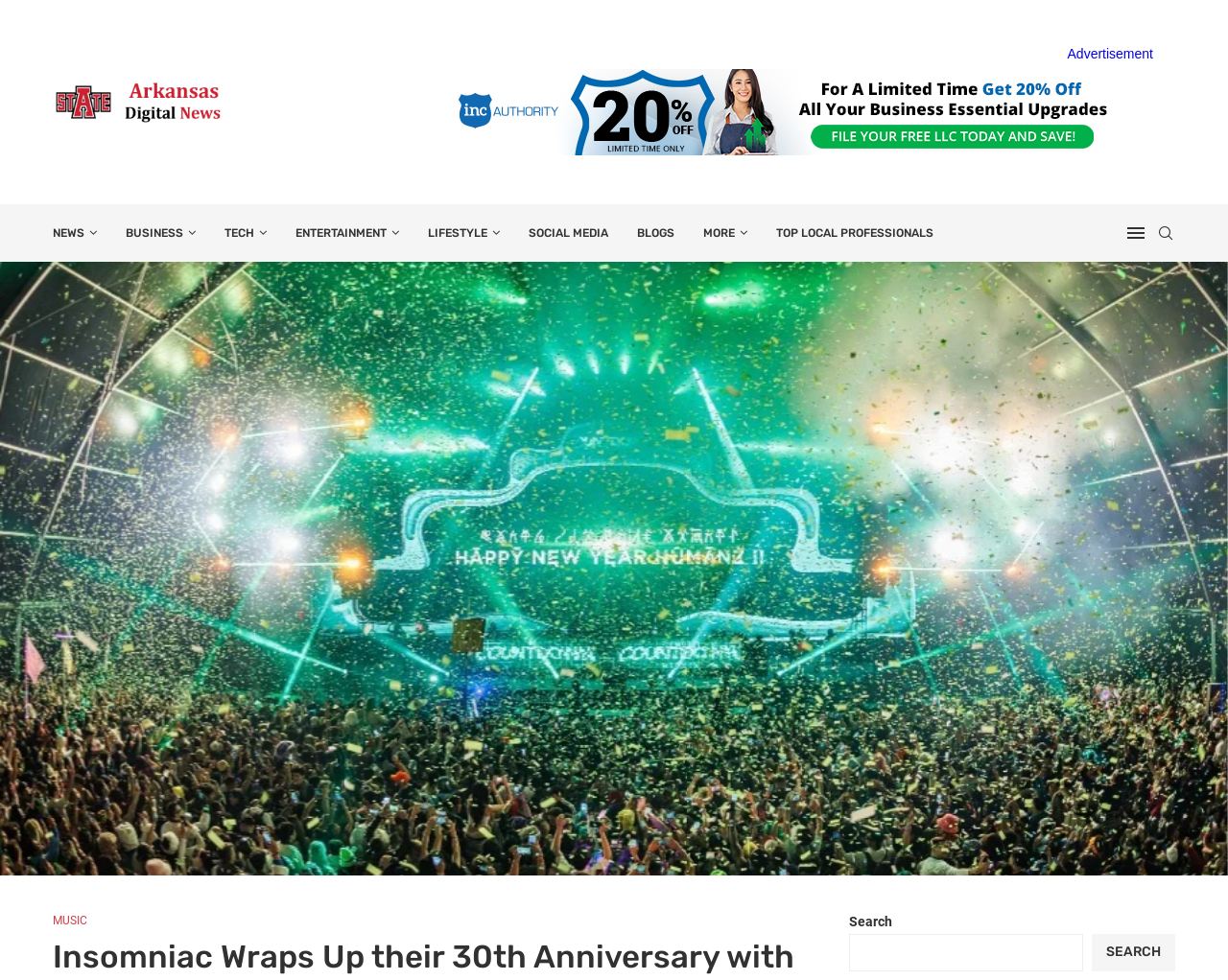Write a detailed summary of the webpage.

The webpage is an event review article from arkansasdigitalnews, specifically about Insomniac's 30th anniversary and their exceptional edition of Countdown NYE. 

At the top, there is a logo of arkansasdigitalnews, which is an image linked to the website. Below the logo, there is an iframe that takes up most of the width of the page. 

Underneath the iframe, there is a navigation menu with 9 links: NEWS, BUSINESS, TECH, ENTERTAINMENT, LIFESTYLE, SOCIAL MEDIA, BLOGS, MORE, and TOP LOCAL PROFESSIONALS. These links are aligned horizontally and take up most of the width of the page. 

On the right side of the navigation menu, there are two more links: Search and an empty link. The Search link is accompanied by a search box and a Search button. 

At the very bottom of the page, there is a complementary section that takes up the full width of the page. Within this section, there is a search function that allows users to search for content. The search function consists of a search box, a Search button, and a StaticText that says "SEARCH". 

Additionally, there is a link to MUSIC at the bottom left corner of the page.